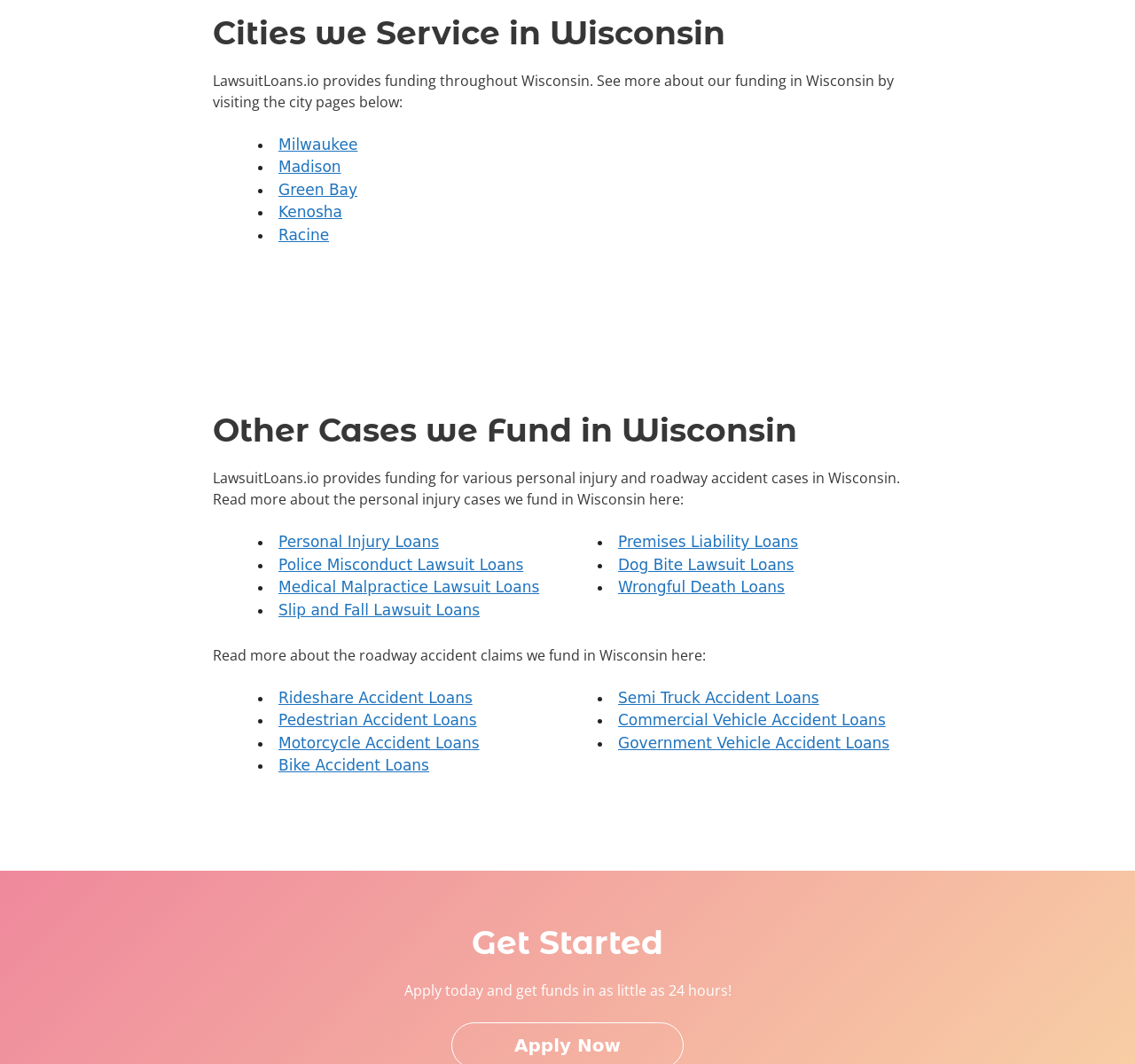How soon can you get funds from LawsuitLoans.io? Observe the screenshot and provide a one-word or short phrase answer.

24 hours